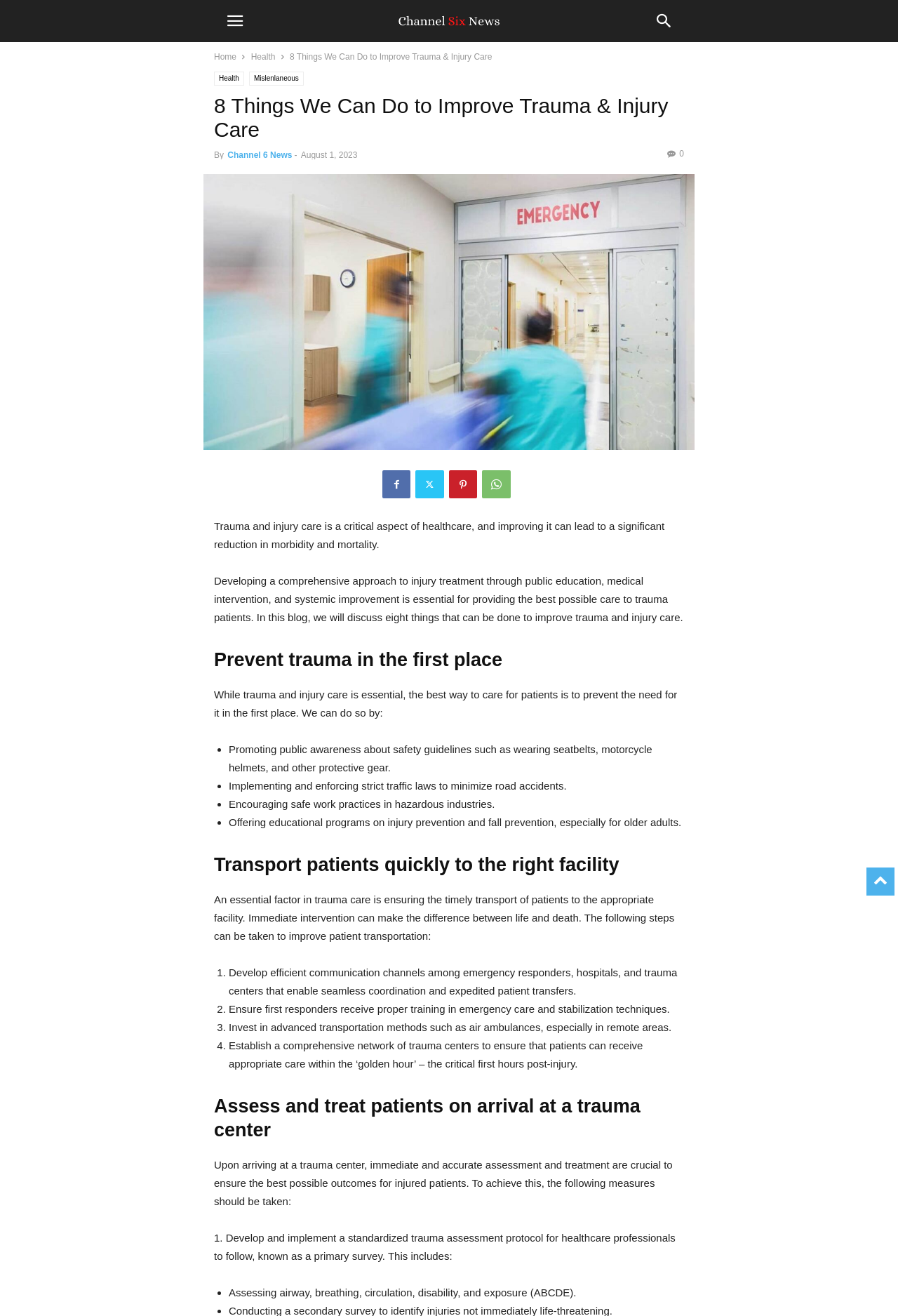What is the purpose of developing a comprehensive approach to injury treatment?
Please craft a detailed and exhaustive response to the question.

According to the article, developing a comprehensive approach to injury treatment is essential for providing the best possible care to trauma patients, which implies that the purpose is to ensure that patients receive the best care possible.